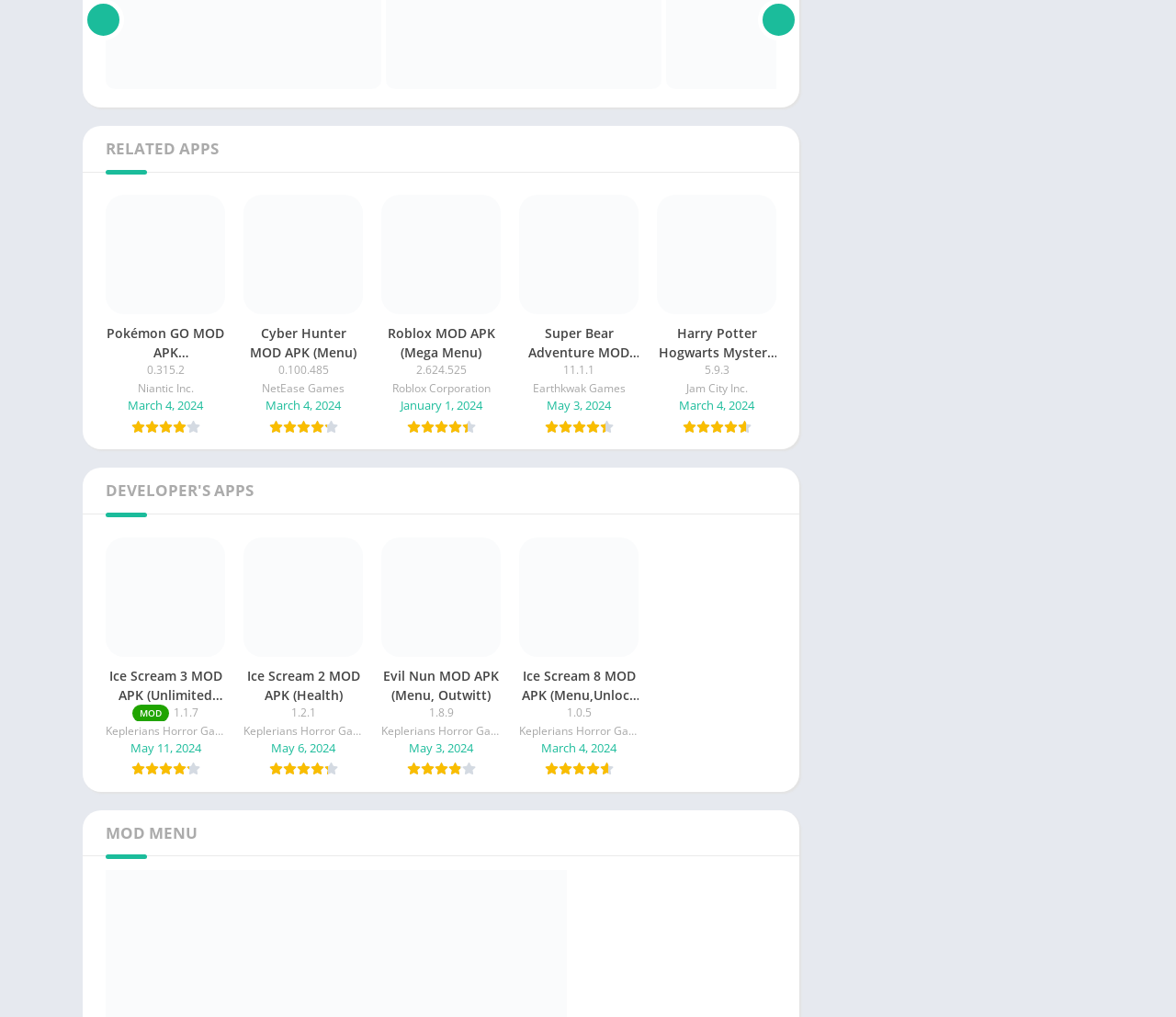Specify the bounding box coordinates of the region I need to click to perform the following instruction: "Learn about Ice Scream 3 MOD APK". The coordinates must be four float numbers in the range of 0 to 1, i.e., [left, top, right, bottom].

[0.09, 0.528, 0.191, 0.765]